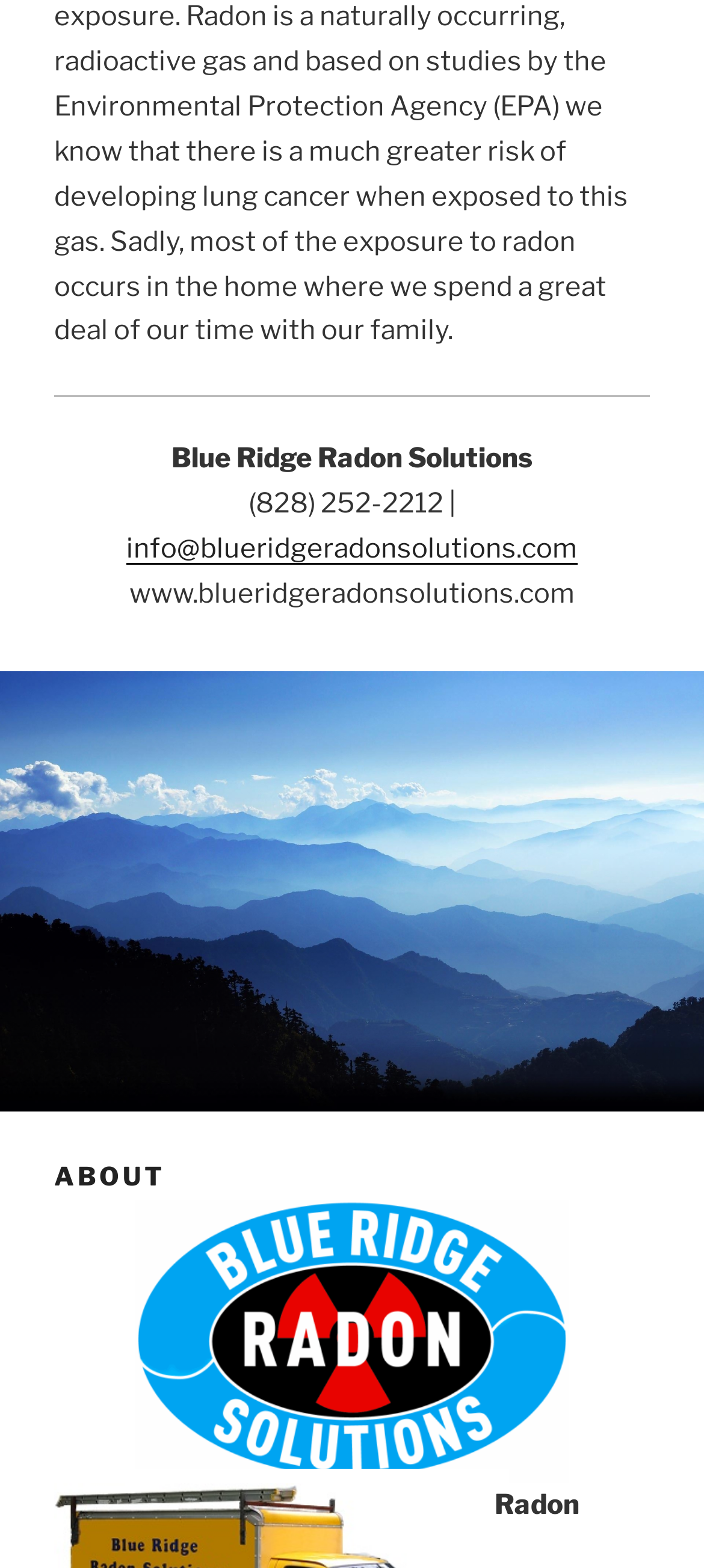Identify the bounding box for the UI element described as: "info@blueridgeradonsolutions.com". The coordinates should be four float numbers between 0 and 1, i.e., [left, top, right, bottom].

[0.179, 0.34, 0.821, 0.36]